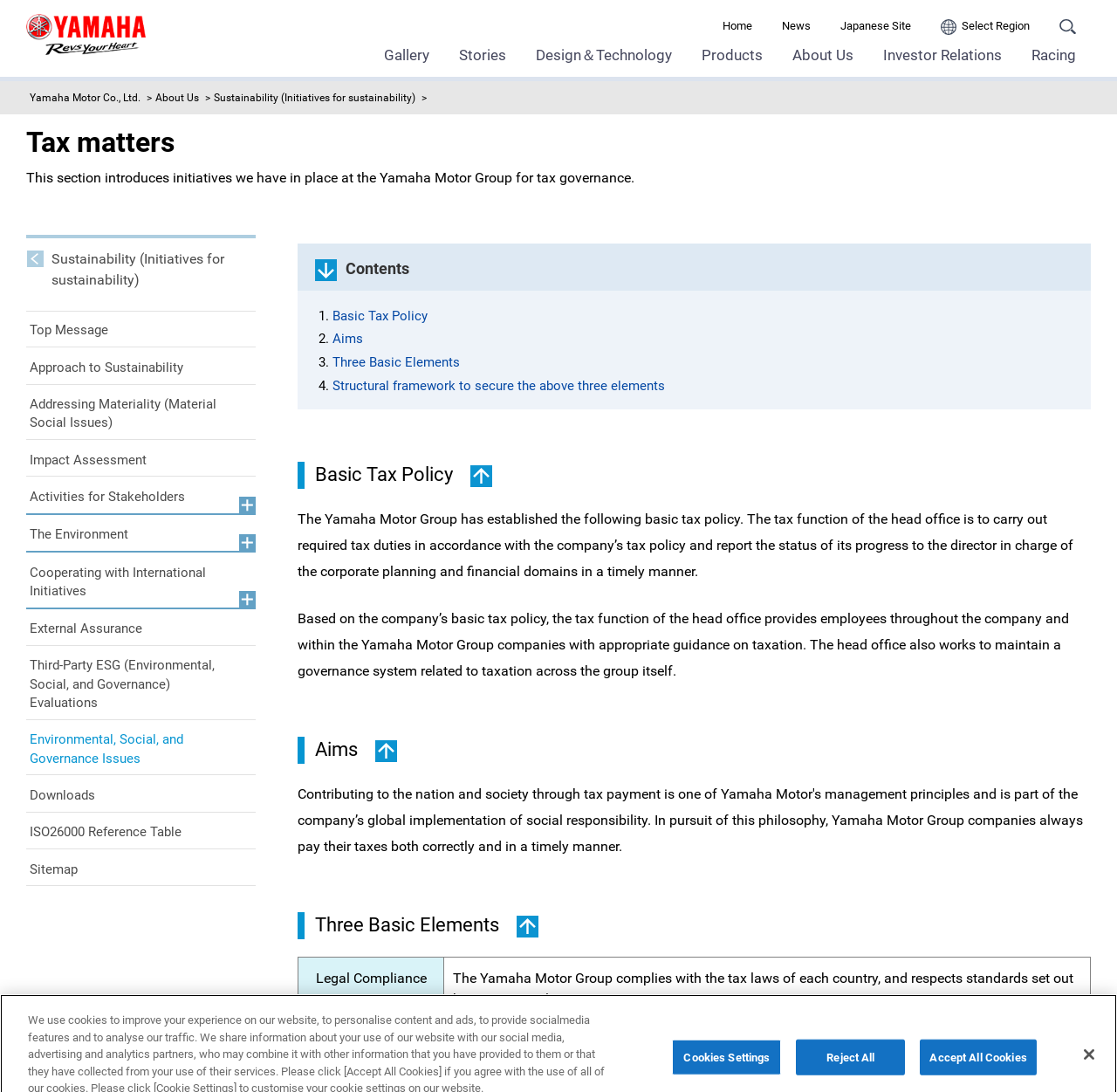Please determine the bounding box coordinates of the element's region to click in order to carry out the following instruction: "Go to the 'Home' page". The coordinates should be four float numbers between 0 and 1, i.e., [left, top, right, bottom].

[0.647, 0.014, 0.673, 0.034]